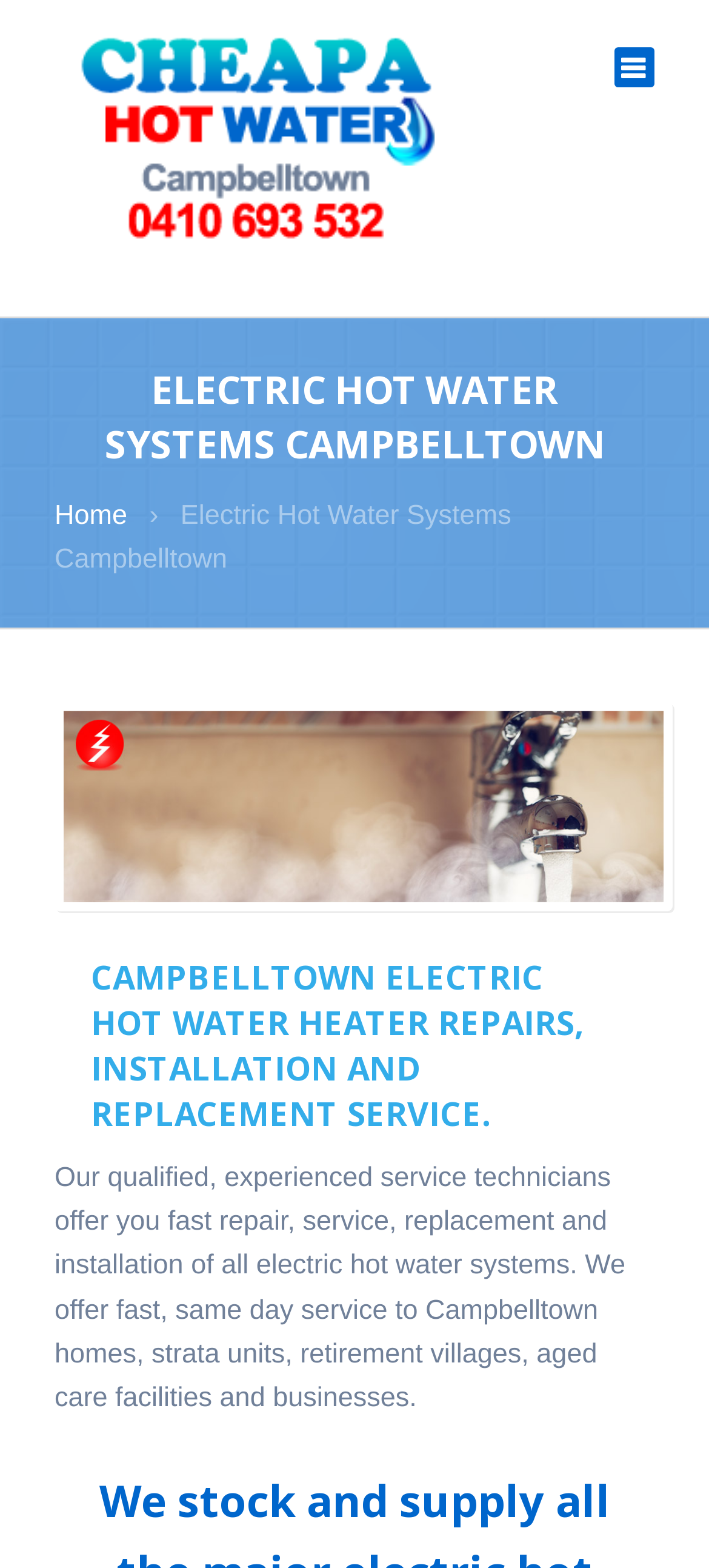What is the location of their service?
Provide a short answer using one word or a brief phrase based on the image.

Campbelltown